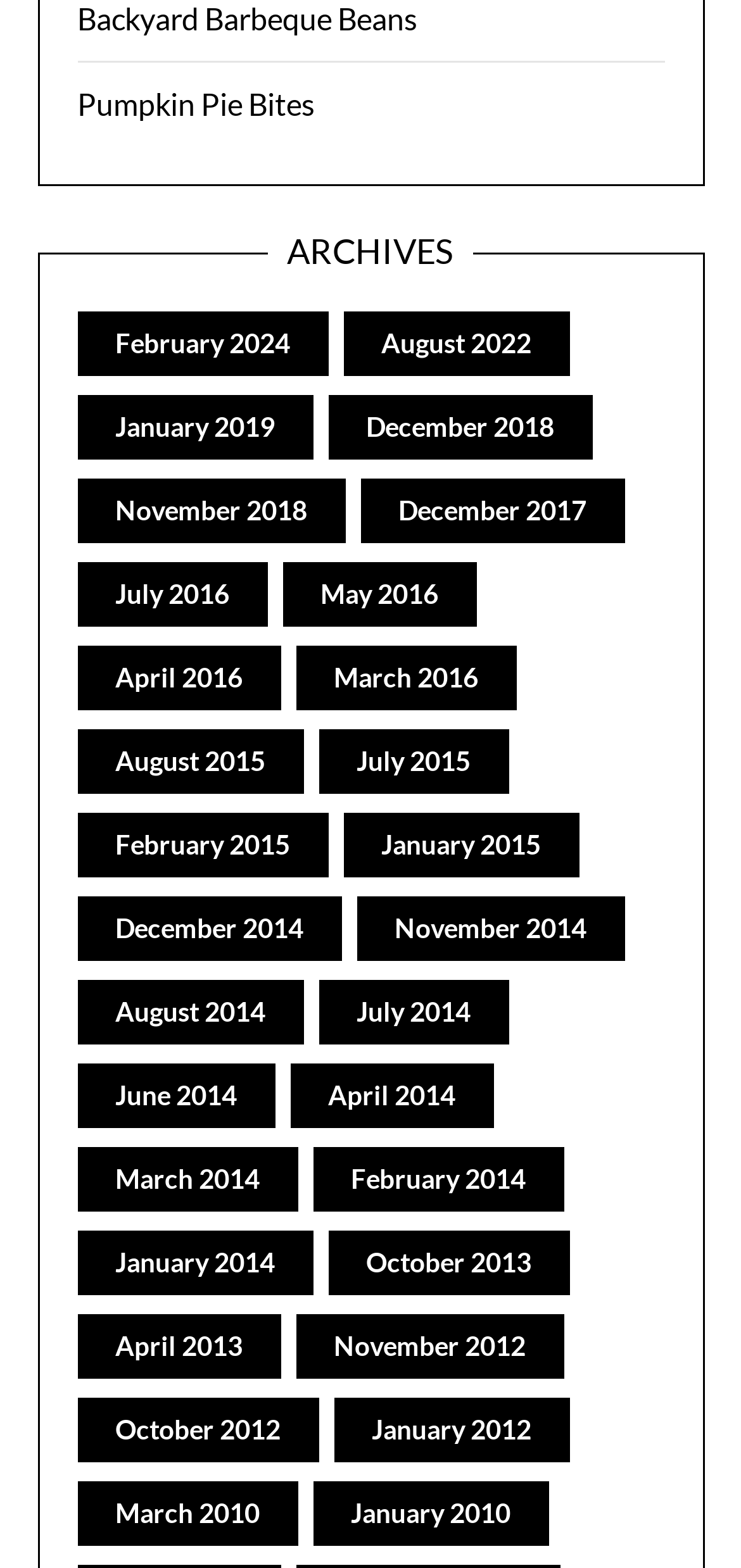Given the element description "October 2012" in the screenshot, predict the bounding box coordinates of that UI element.

[0.155, 0.901, 0.378, 0.922]